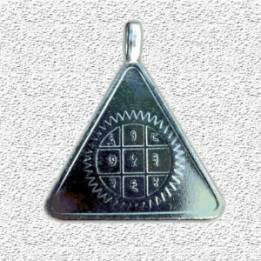Provide your answer in one word or a succinct phrase for the question: 
What is the price of the Surya Yantra pendant?

₹3,200